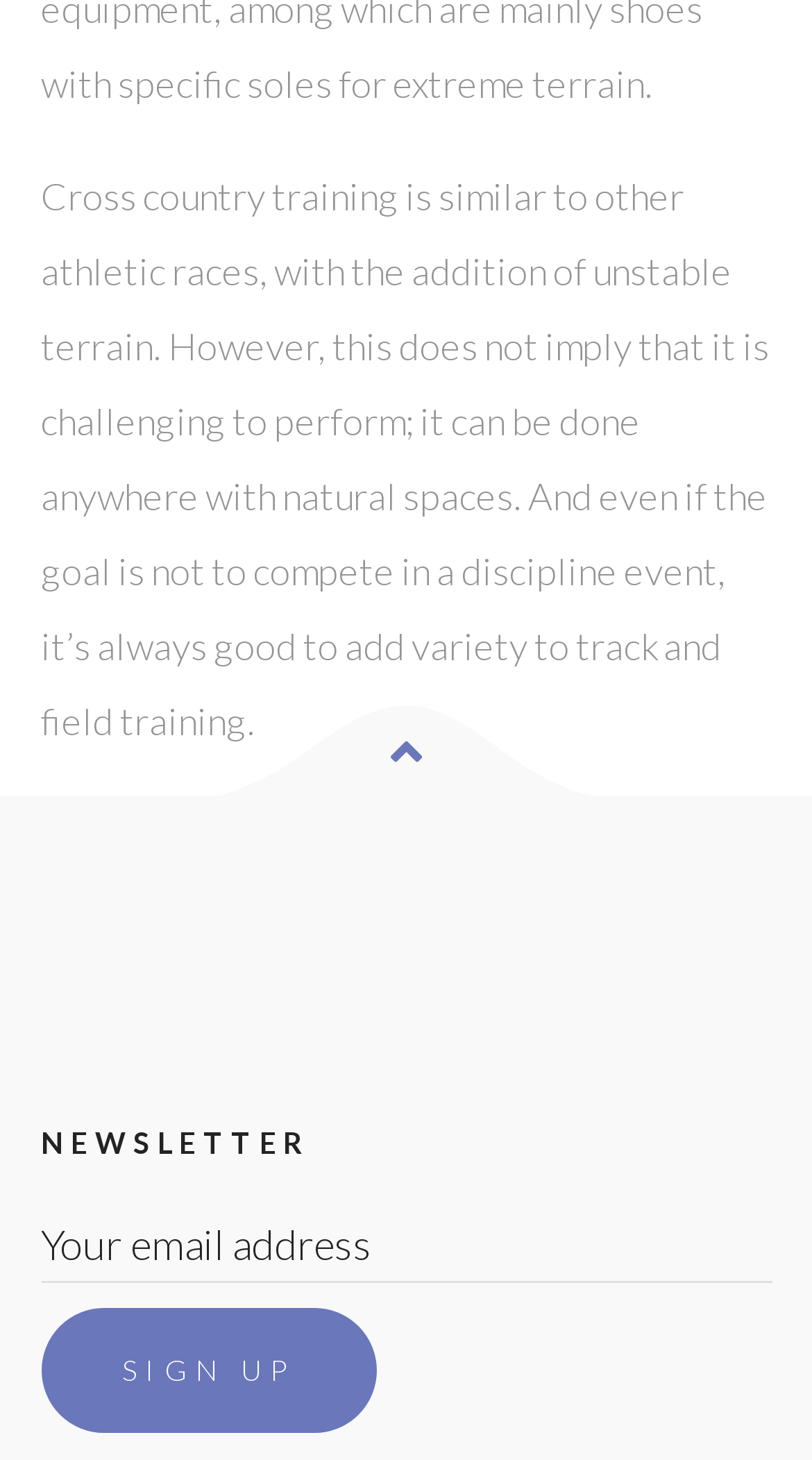Locate the bounding box coordinates of the UI element described by: "name="EMAIL" placeholder="Your email address"". Provide the coordinates as four float numbers between 0 and 1, formatted as [left, top, right, bottom].

[0.05, 0.826, 0.95, 0.879]